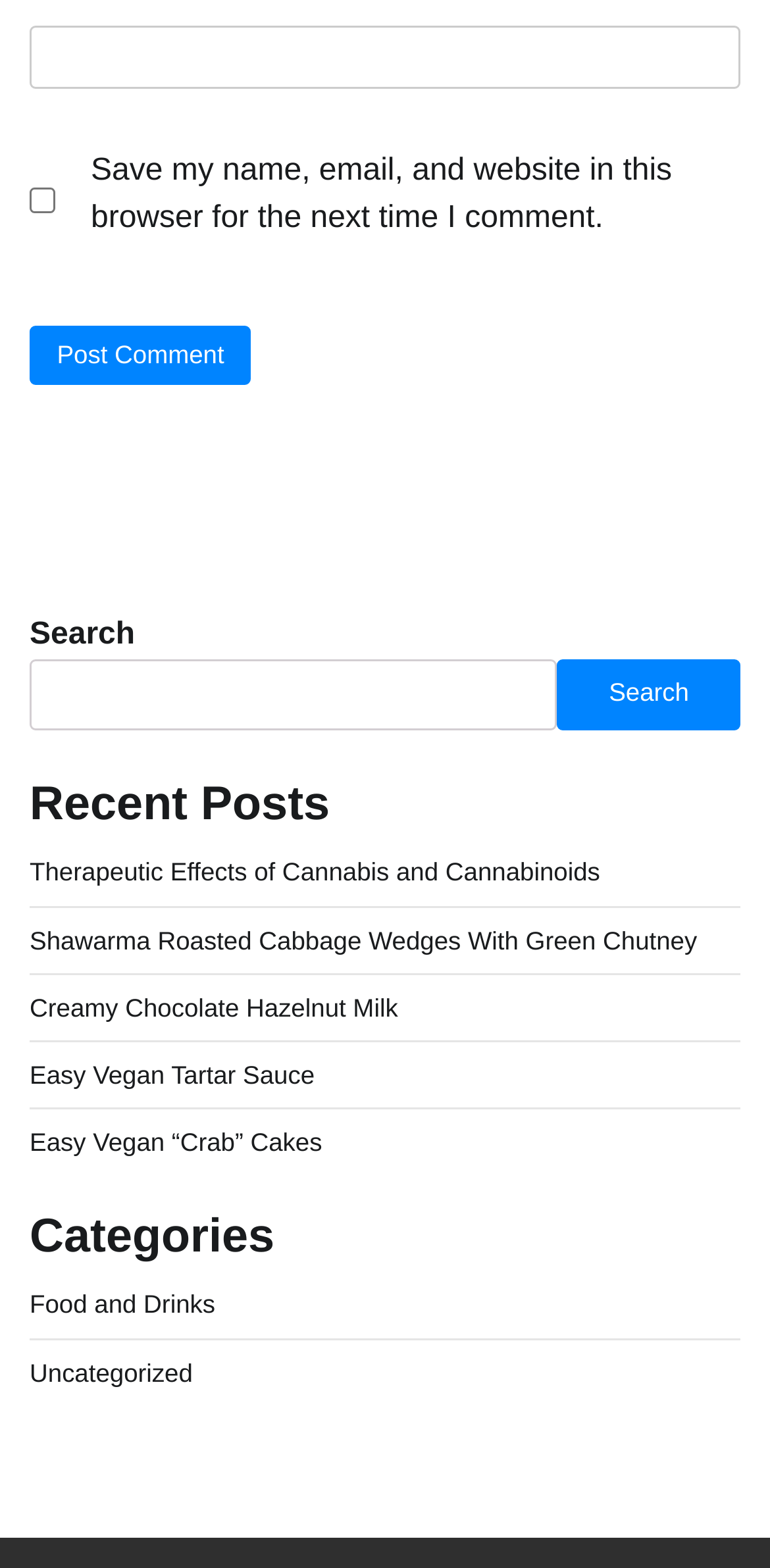Provide the bounding box coordinates of the HTML element this sentence describes: "Search". The bounding box coordinates consist of four float numbers between 0 and 1, i.e., [left, top, right, bottom].

[0.724, 0.421, 0.962, 0.465]